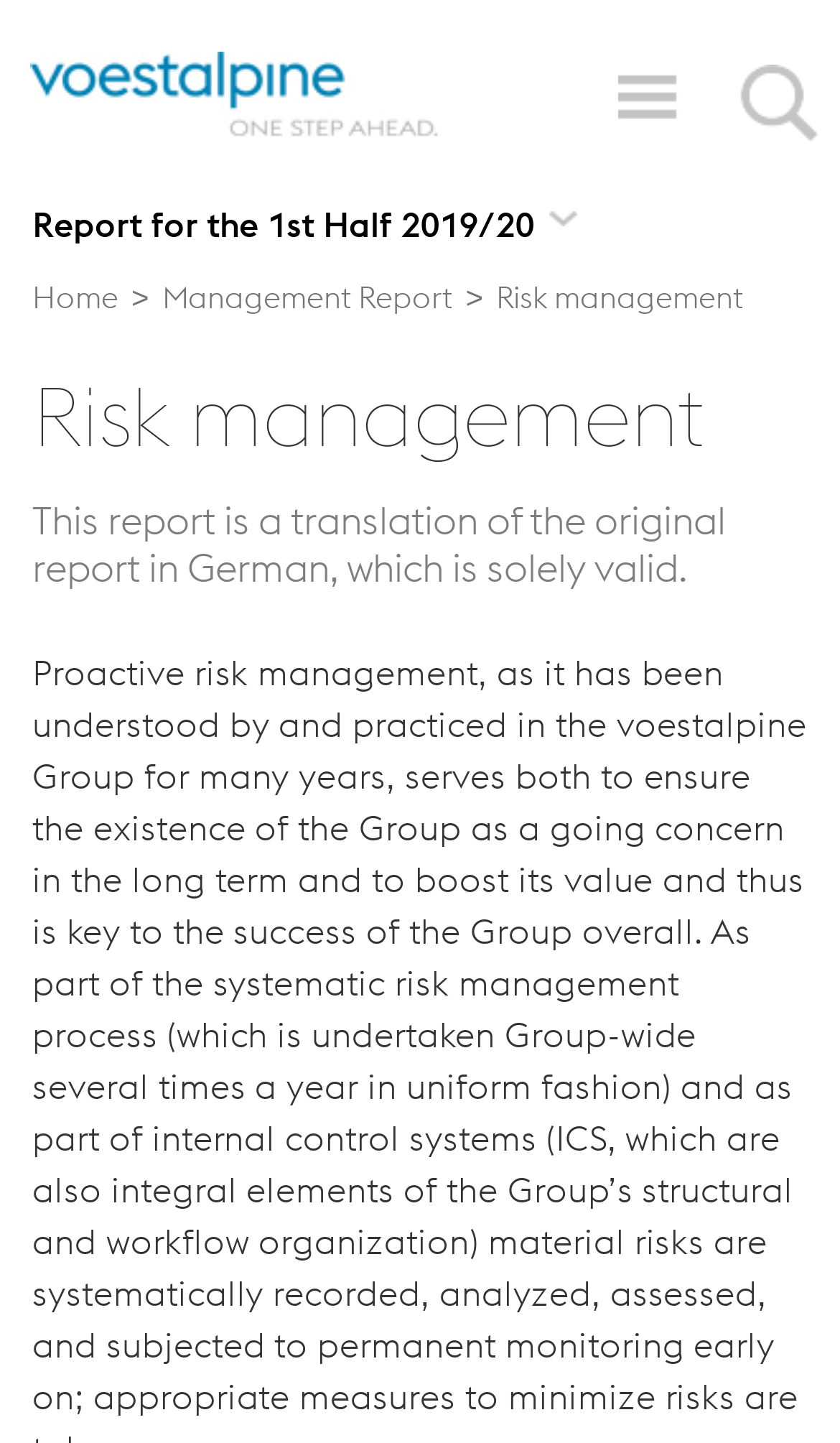Please determine the bounding box coordinates, formatted as (top-left x, top-left y, bottom-right x, bottom-right y), with all values as floating point numbers between 0 and 1. Identify the bounding box of the region described as: Management Report

[0.193, 0.193, 0.539, 0.22]